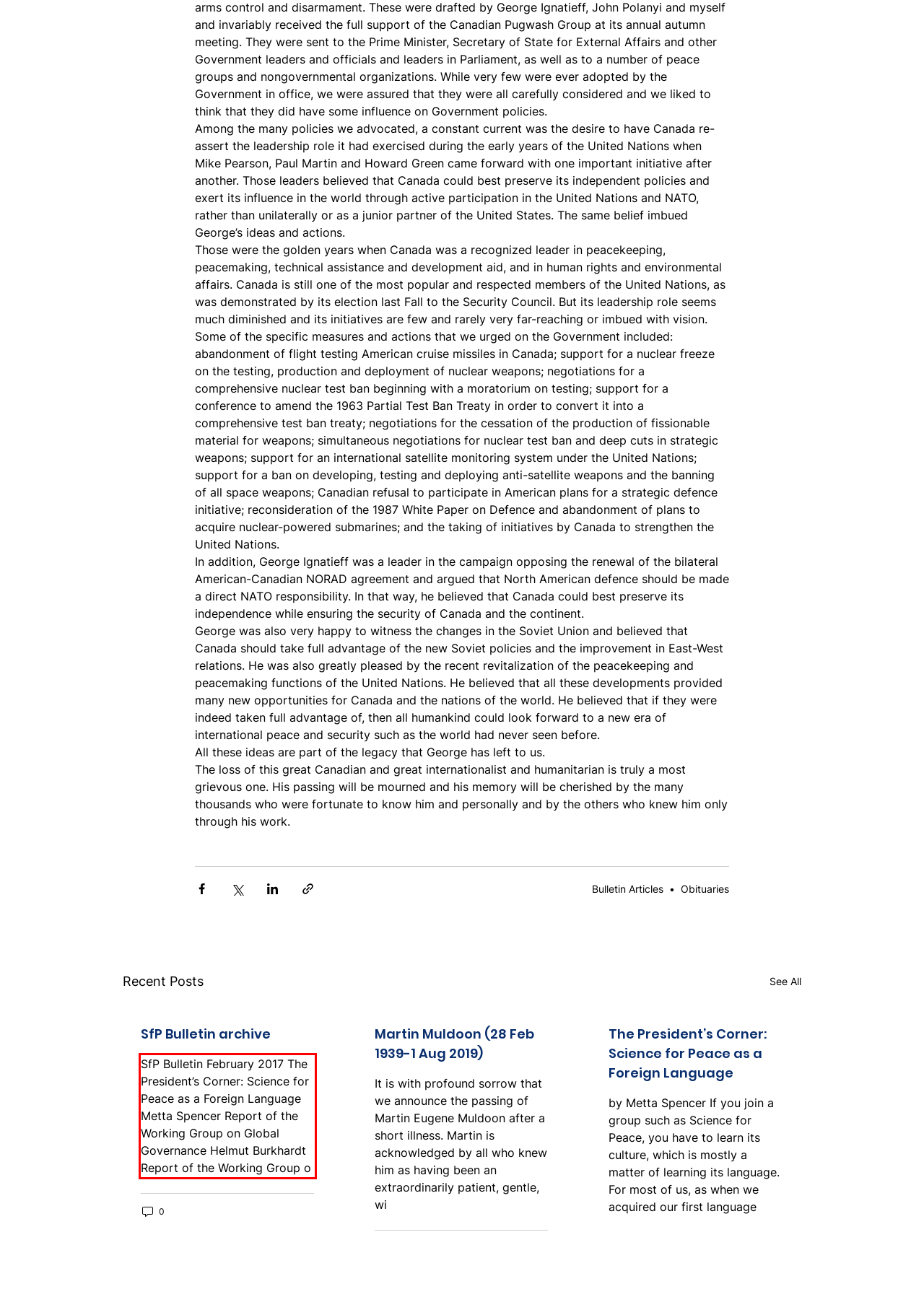Within the screenshot of a webpage, identify the red bounding box and perform OCR to capture the text content it contains.

SfP Bulletin February 2017 The President’s Corner: Science for Peace as a Foreign Language Metta Spencer Report of the Working Group on Global Governance Helmut Burkhardt Report of the Working Group o